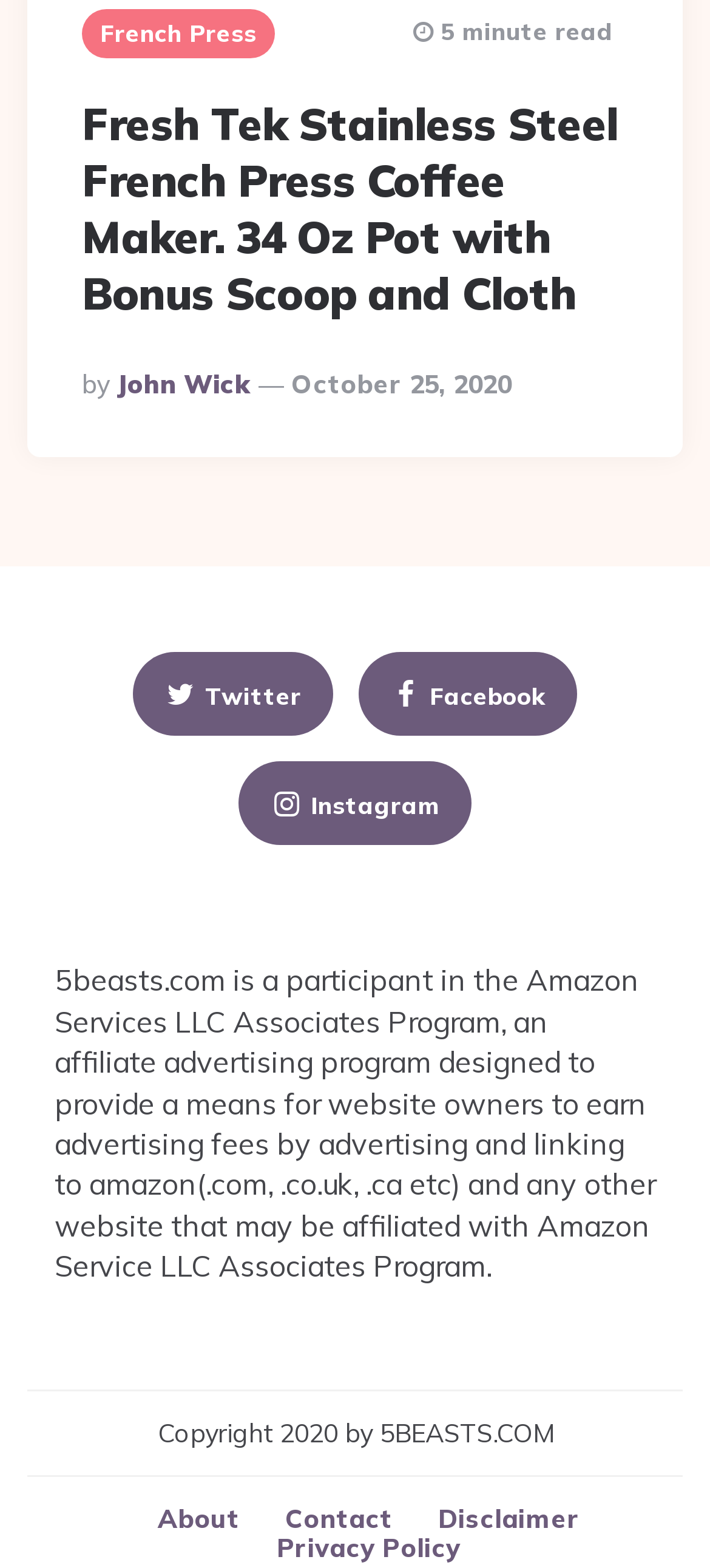Please identify the bounding box coordinates of where to click in order to follow the instruction: "Share on Twitter".

[0.188, 0.415, 0.468, 0.469]